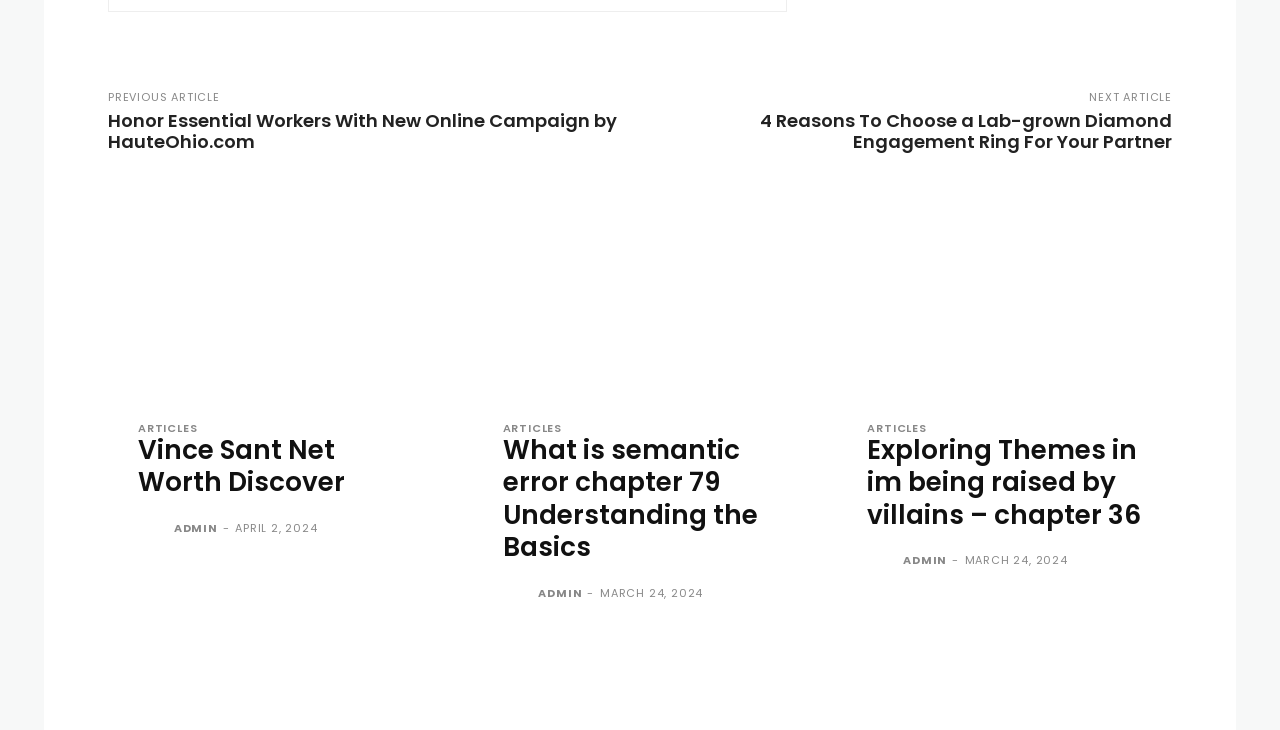Specify the bounding box coordinates of the area that needs to be clicked to achieve the following instruction: "View the previous article".

[0.084, 0.122, 0.172, 0.144]